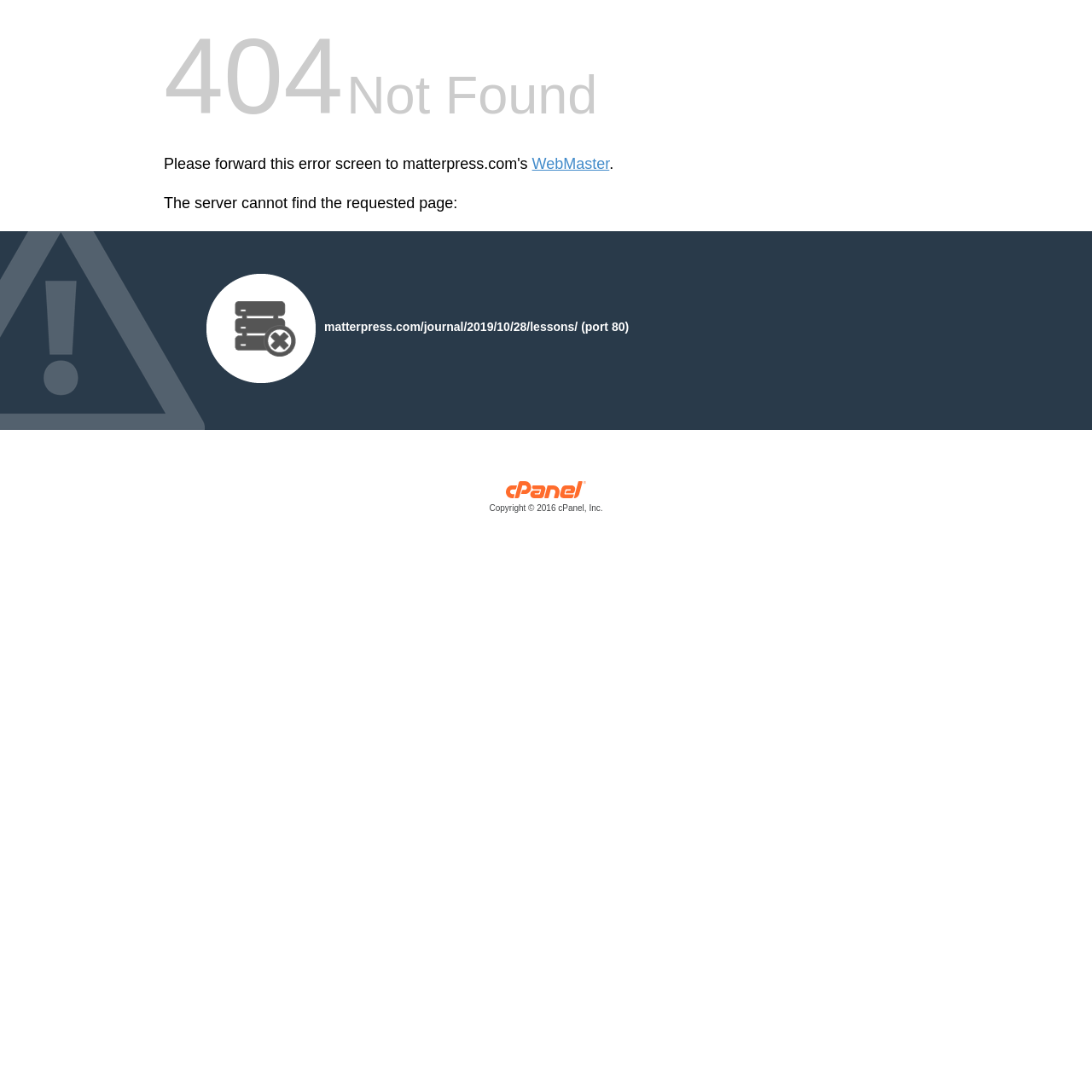Use the information in the screenshot to answer the question comprehensively: What is the text next to the 'WebMaster' link?

I found the text next to the 'WebMaster' link by looking at the StaticText element with the text '.' which is located next to the 'WebMaster' link, indicating a separator or punctuation mark.